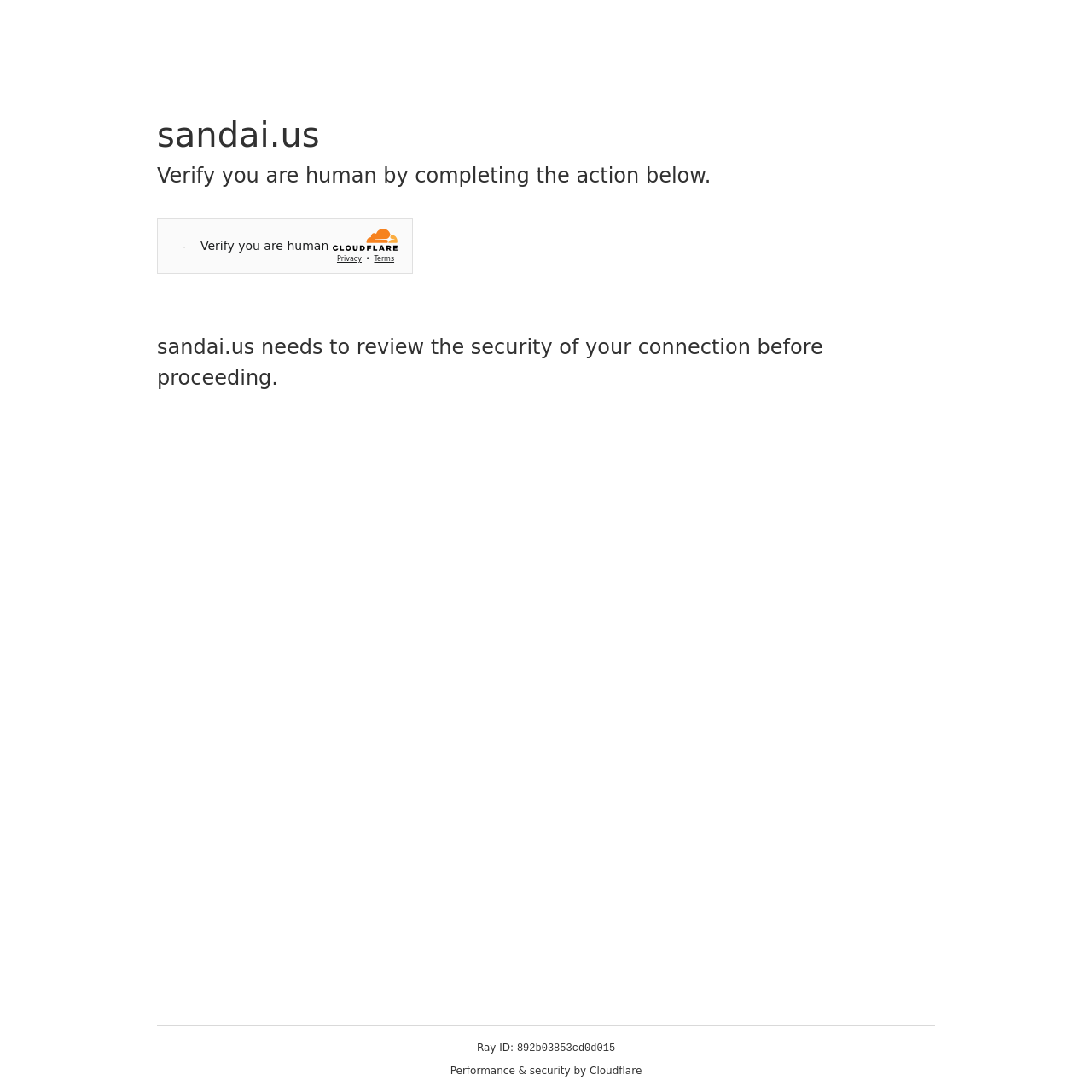Please examine the image and answer the question with a detailed explanation:
What is the type of widget contained in the iframe?

The type of widget contained in the iframe can be inferred from the iframe element, which has a description 'Widget containing a Cloudflare security challenge'.